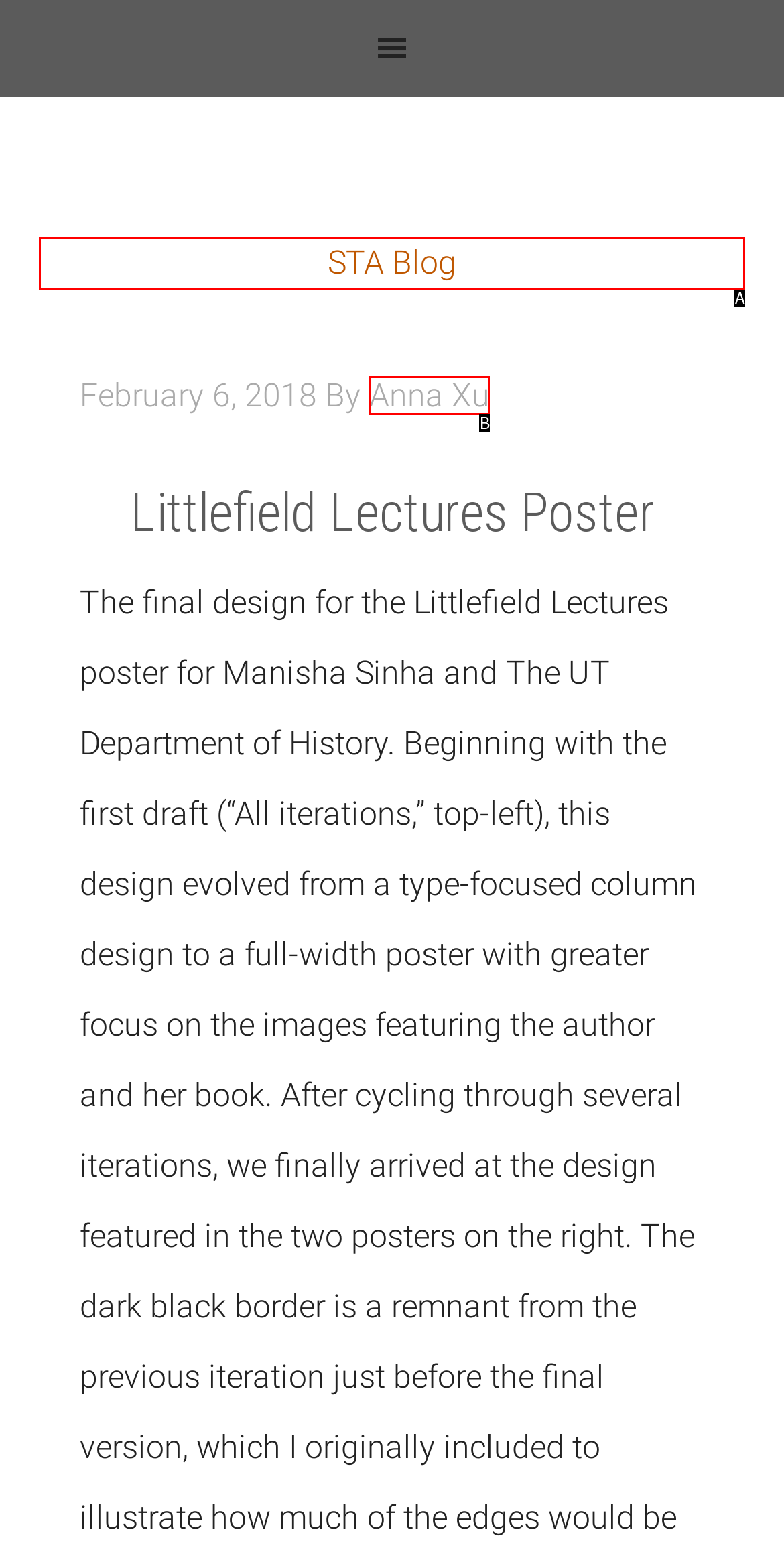Identify the HTML element that corresponds to the description: Anna Xu
Provide the letter of the matching option from the given choices directly.

B